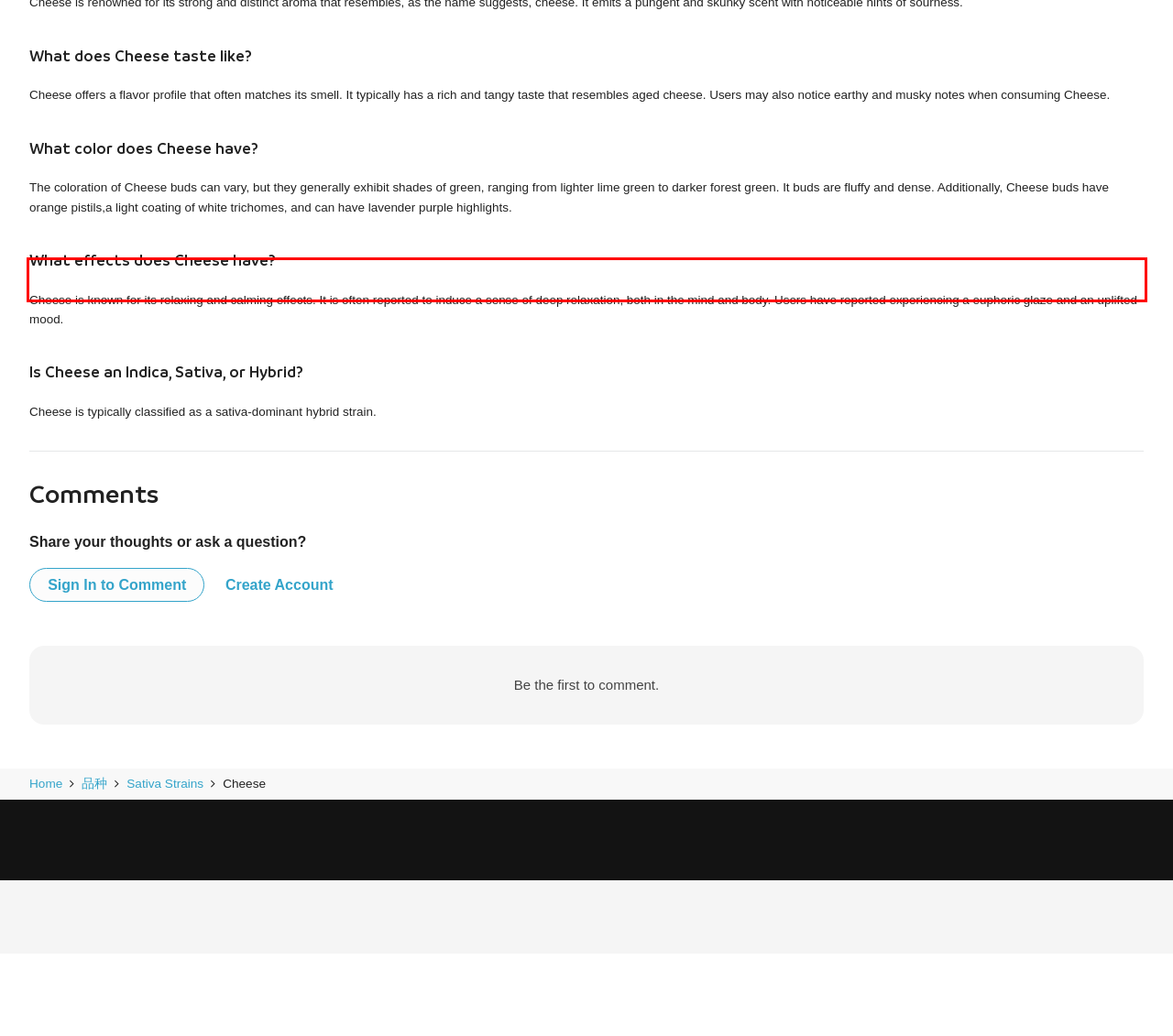You are presented with a webpage screenshot featuring a red bounding box. Perform OCR on the text inside the red bounding box and extract the content.

The coloration of Cheese buds can vary, but they generally exhibit shades of green, ranging from lighter lime green to darker forest green. It buds are fluffy and dense. Additionally, Cheese buds have orange pistils,a light coating of white trichomes, and can have lavender purple highlights.